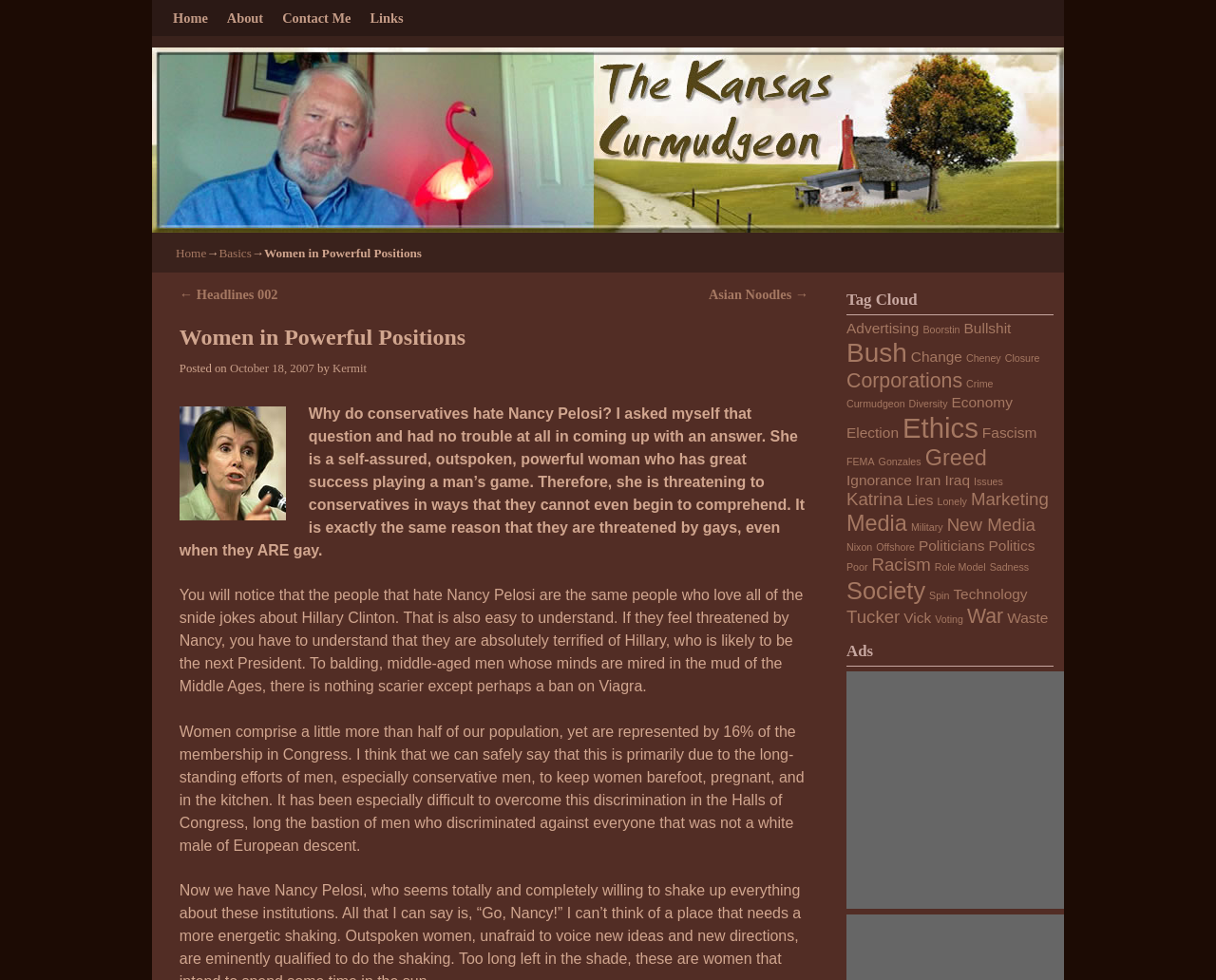Detail the various sections and features of the webpage.

This webpage appears to be a blog post titled "Women in Powerful Positions" with a focus on politics and social issues. At the top of the page, there are several links to navigate to different sections of the website, including "Home", "About", "Contact Me", and "Links". Below these links, there is a heading "Post navigation" with links to previous and next posts.

The main content of the page is divided into two sections. On the left side, there is a long article discussing the topic of women in powerful positions, specifically Nancy Pelosi and Hillary Clinton, and how they are perceived by conservatives. The article is written in a conversational tone and includes several paragraphs of text.

On the right side of the page, there is a "Tag Cloud" section with numerous links to various topics, including politics, economy, ethics, and more. These links are organized in a cloud-like structure, with more prominent topics displayed in larger font sizes.

At the bottom of the page, there is an "Ads" section with a single advertisement displayed in an iframe.